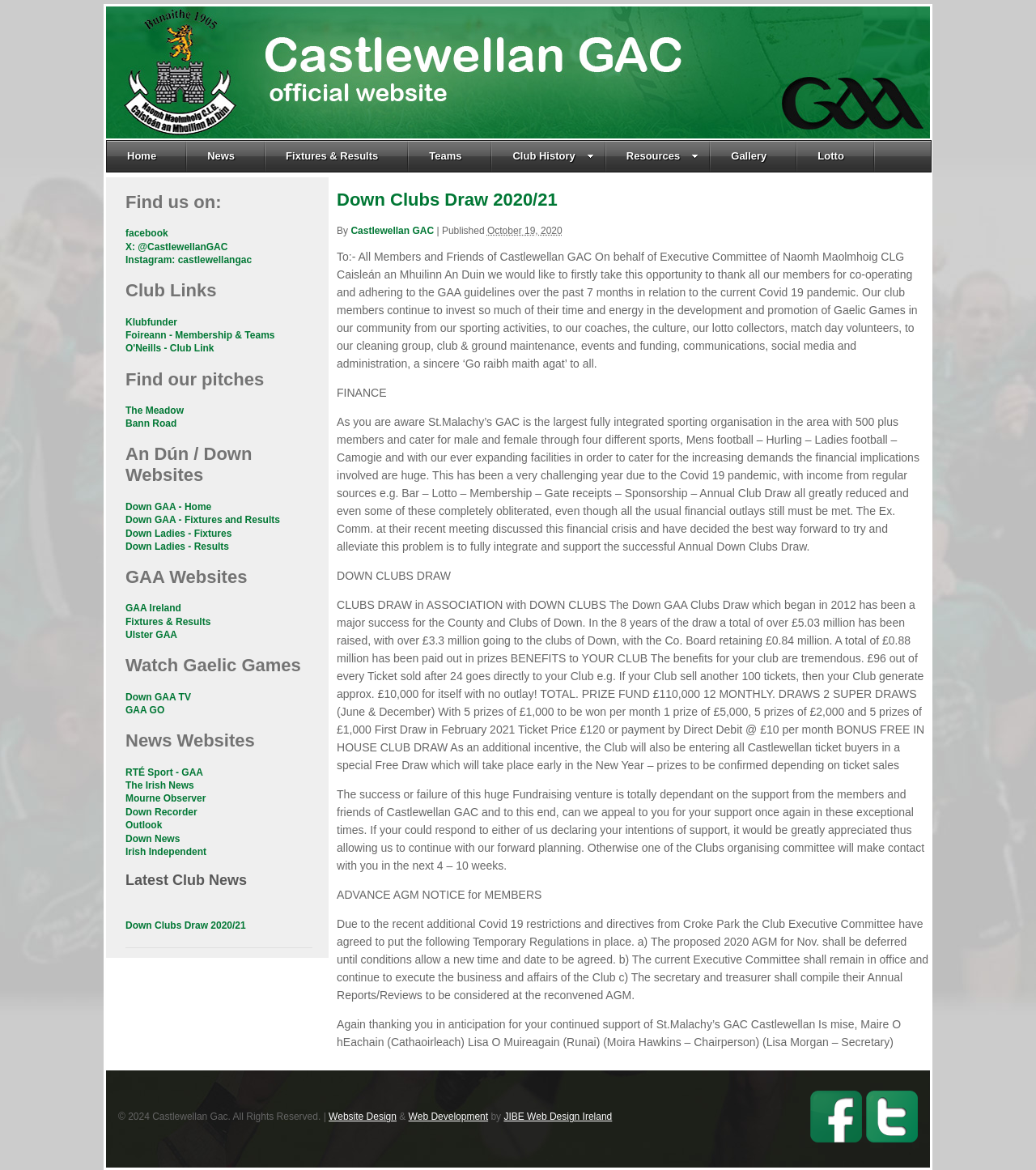Identify the bounding box coordinates for the region to click in order to carry out this instruction: "Click Home". Provide the coordinates using four float numbers between 0 and 1, formatted as [left, top, right, bottom].

[0.103, 0.12, 0.181, 0.148]